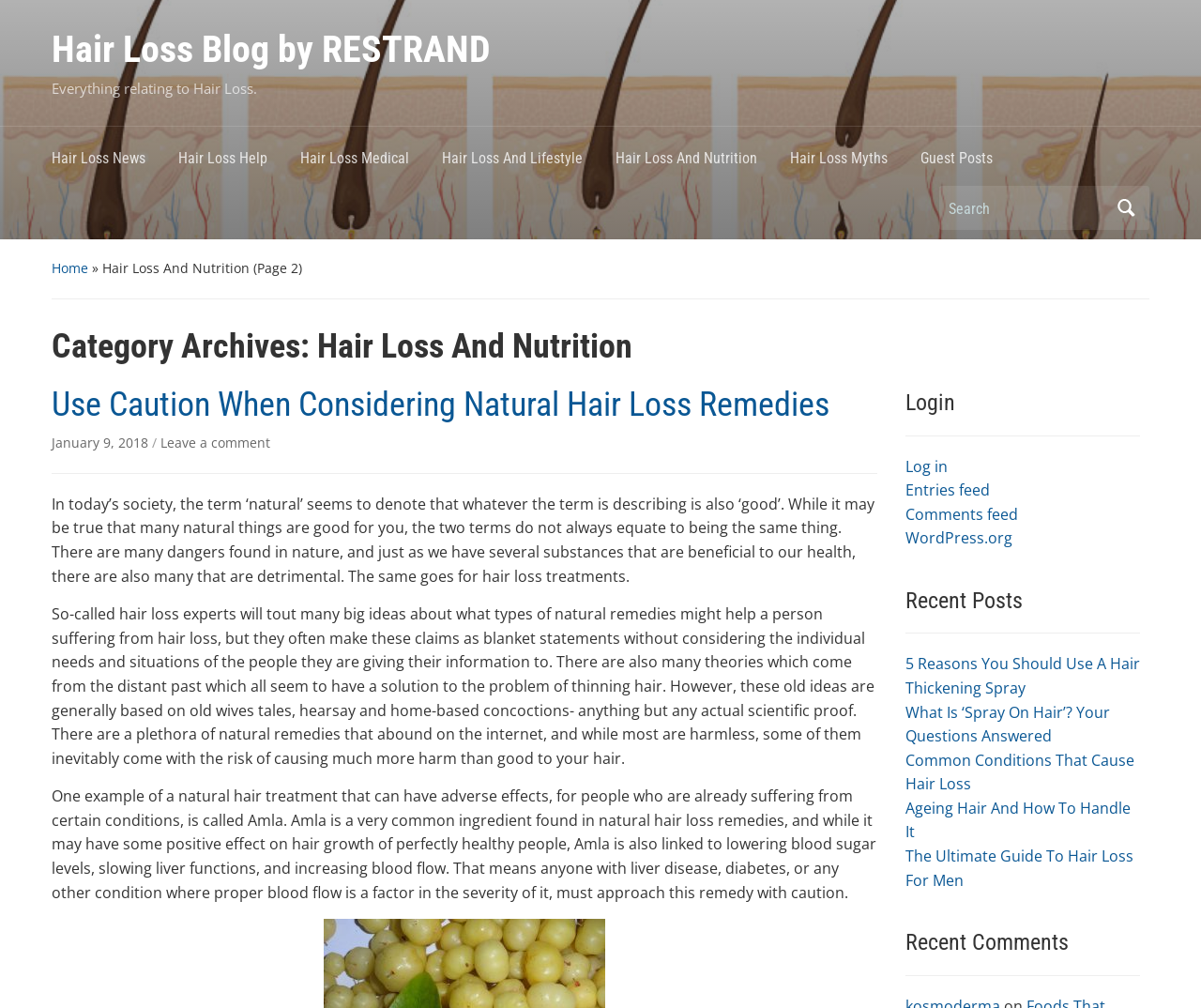Please identify the bounding box coordinates of the region to click in order to complete the given instruction: "Explore hair loss and nutrition category". The coordinates should be four float numbers between 0 and 1, i.e., [left, top, right, bottom].

[0.512, 0.139, 0.658, 0.185]